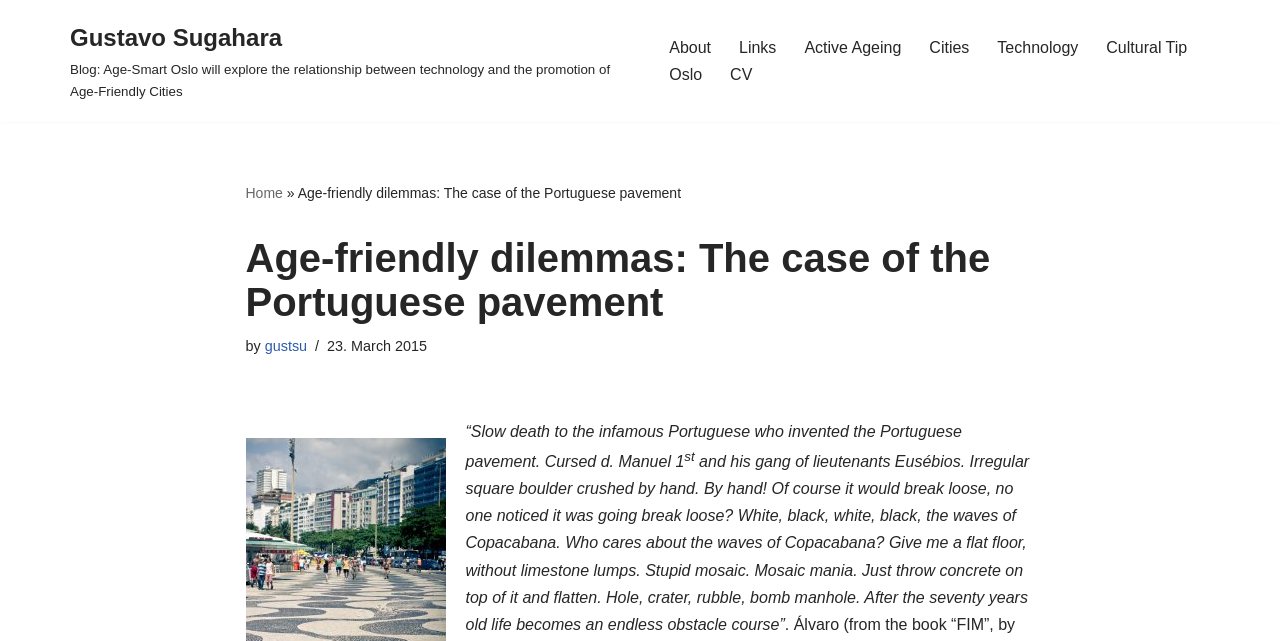Who is the author of the article? Examine the screenshot and reply using just one word or a brief phrase.

gustsu